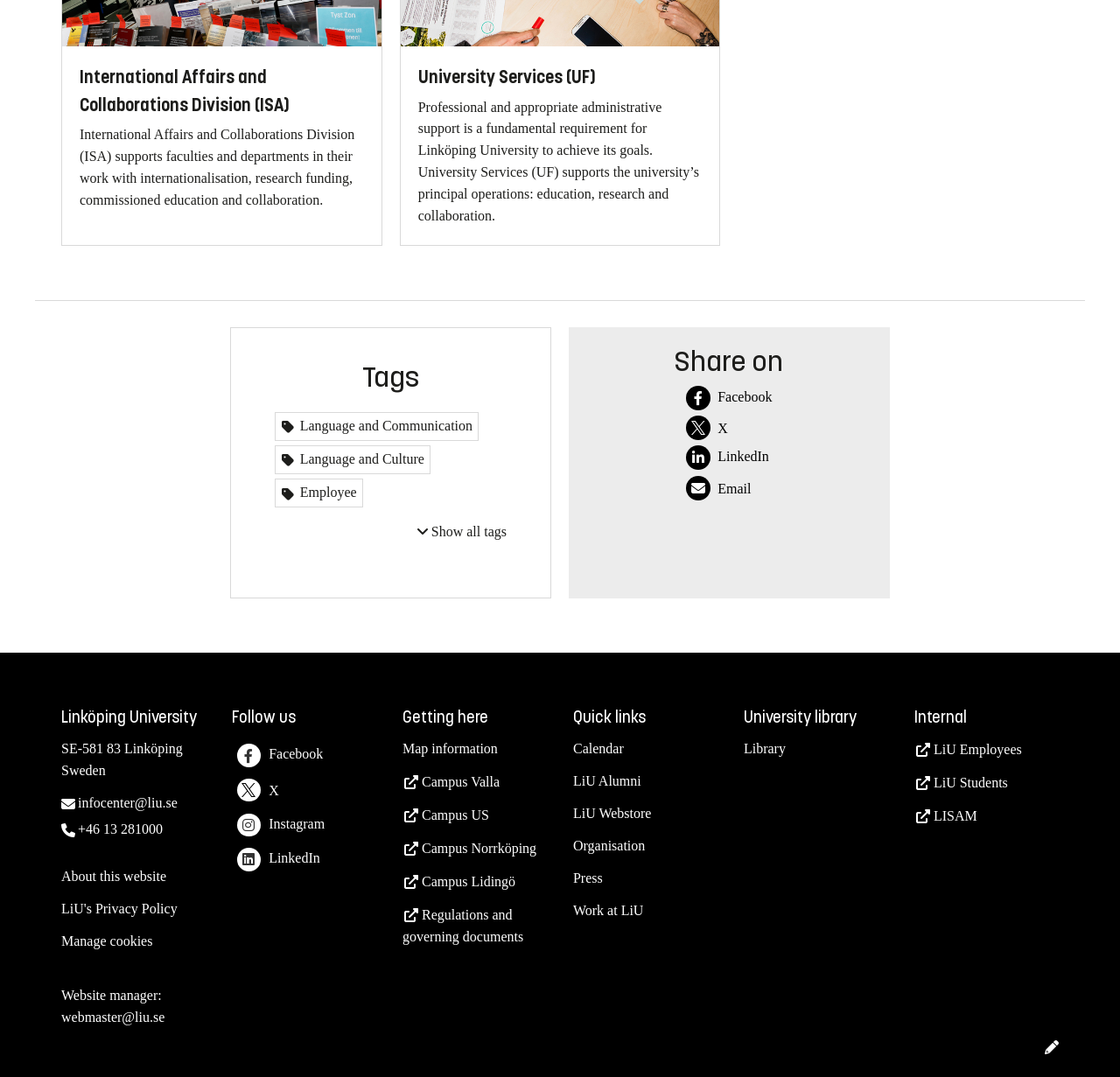Using the provided element description: "Regulations and governing documents", identify the bounding box coordinates. The coordinates should be four floats between 0 and 1 in the order [left, top, right, bottom].

[0.359, 0.843, 0.467, 0.877]